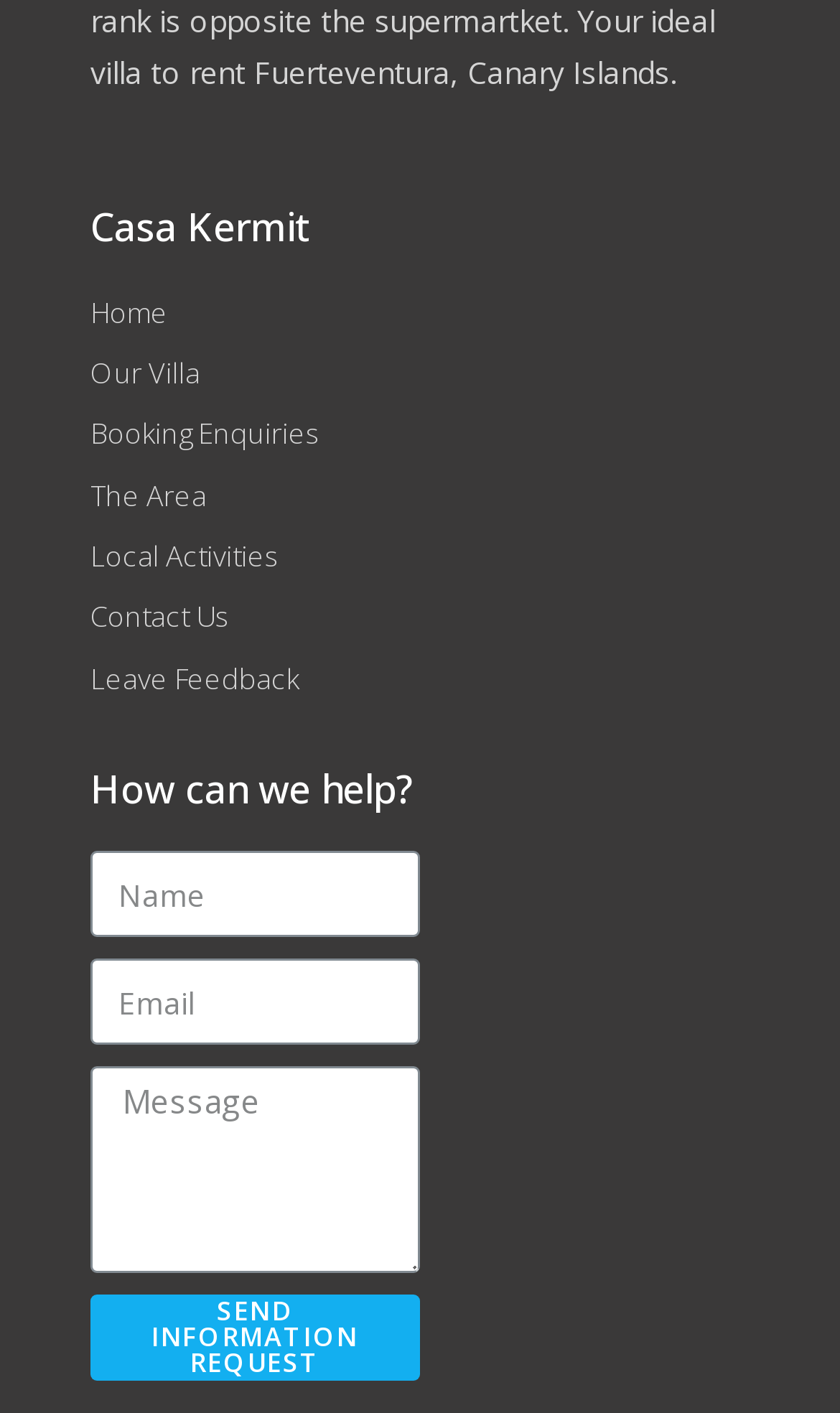What is the last item in the navigation menu?
Based on the visual, give a brief answer using one word or a short phrase.

Leave Feedback